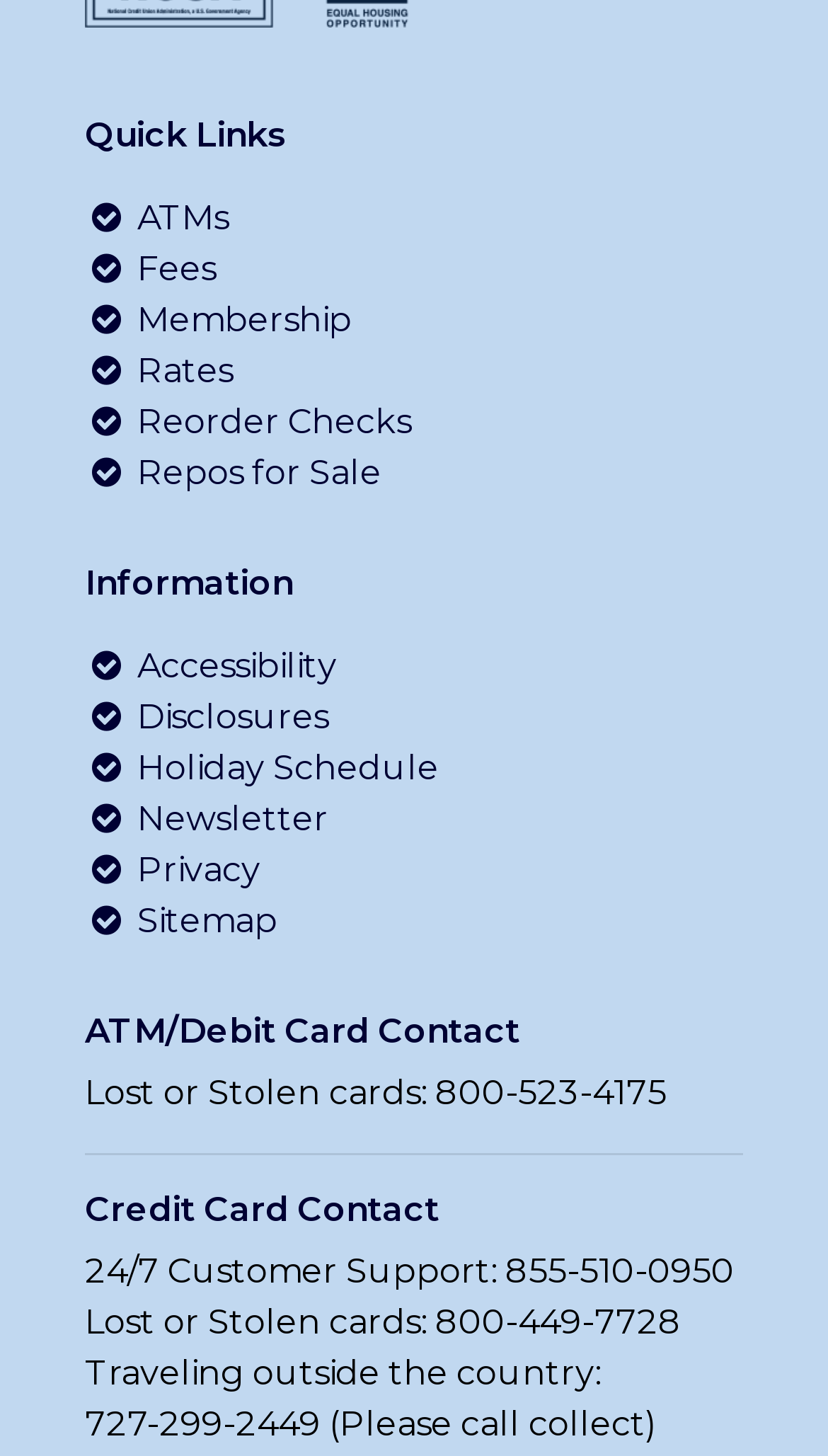Find the bounding box coordinates of the clickable region needed to perform the following instruction: "Contact for Lost or Stolen cards". The coordinates should be provided as four float numbers between 0 and 1, i.e., [left, top, right, bottom].

[0.103, 0.737, 0.805, 0.764]